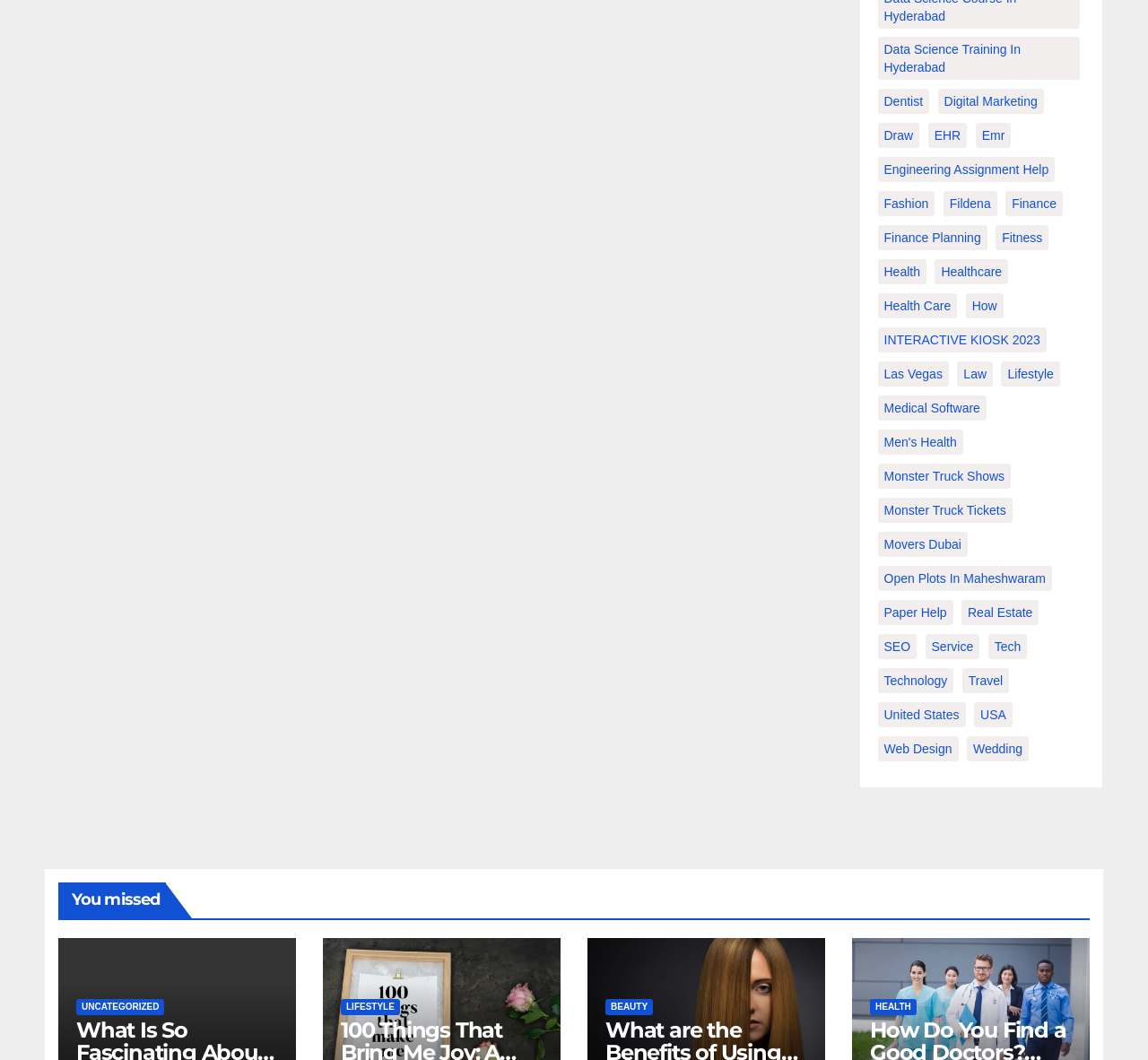Please identify the bounding box coordinates of the element that needs to be clicked to execute the following command: "Browse Travel options". Provide the bounding box using four float numbers between 0 and 1, formatted as [left, top, right, bottom].

[0.838, 0.63, 0.879, 0.654]